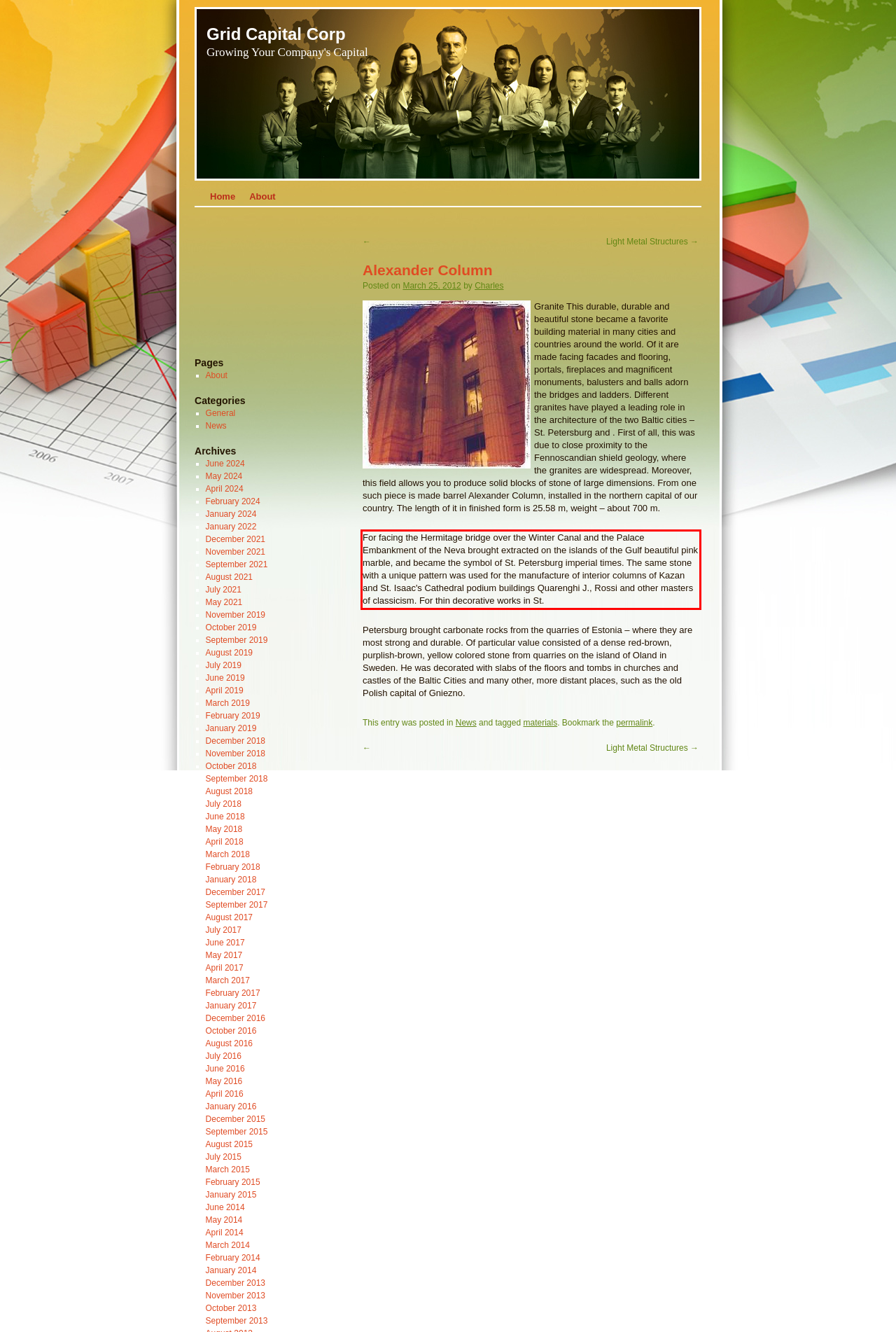Locate the red bounding box in the provided webpage screenshot and use OCR to determine the text content inside it.

For facing the Hermitage bridge over the Winter Canal and the Palace Embankment of the Neva brought extracted on the islands of the Gulf beautiful pink marble, and became the symbol of St. Petersburg imperial times. The same stone with a unique pattern was used for the manufacture of interior columns of Kazan and St. Isaac's Cathedral podium buildings Quarenghi J., Rossi and other masters of classicism. For thin decorative works in St.